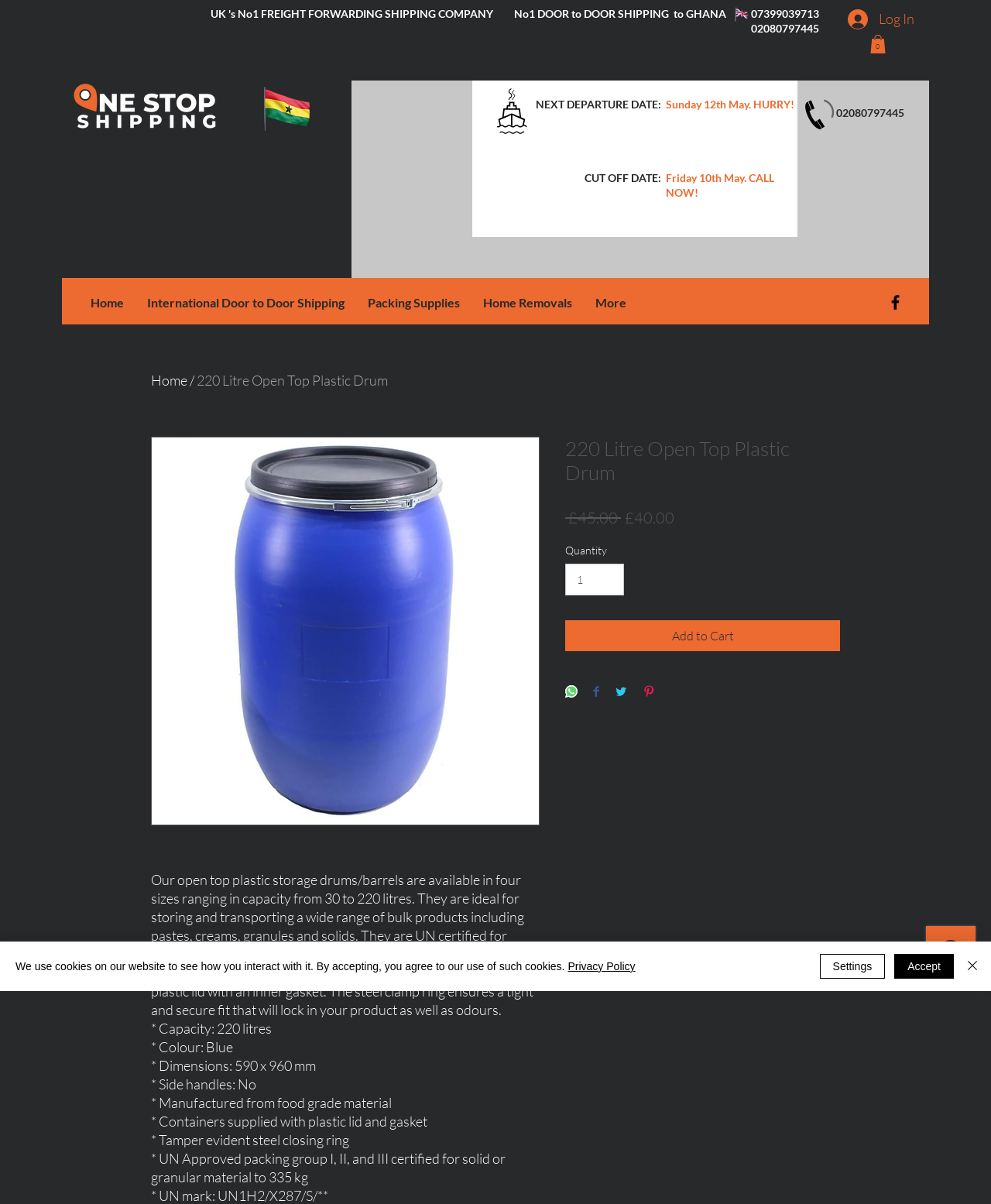What is the purpose of the steel clamp ring?
Using the image provided, answer with just one word or phrase.

To lock in product and odours